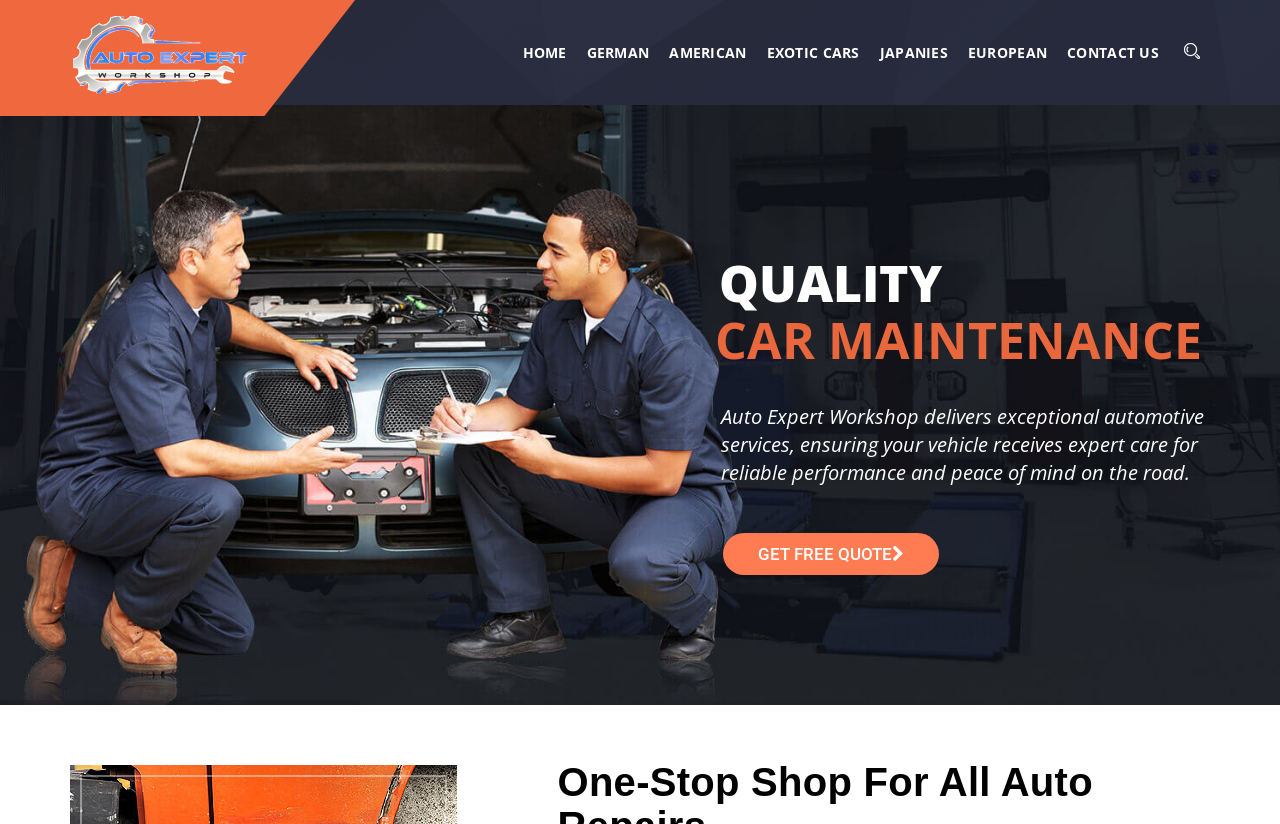Please identify the bounding box coordinates of the element I should click to complete this instruction: 'contact us'. The coordinates should be given as four float numbers between 0 and 1, like this: [left, top, right, bottom].

[0.826, 0.0, 0.905, 0.127]